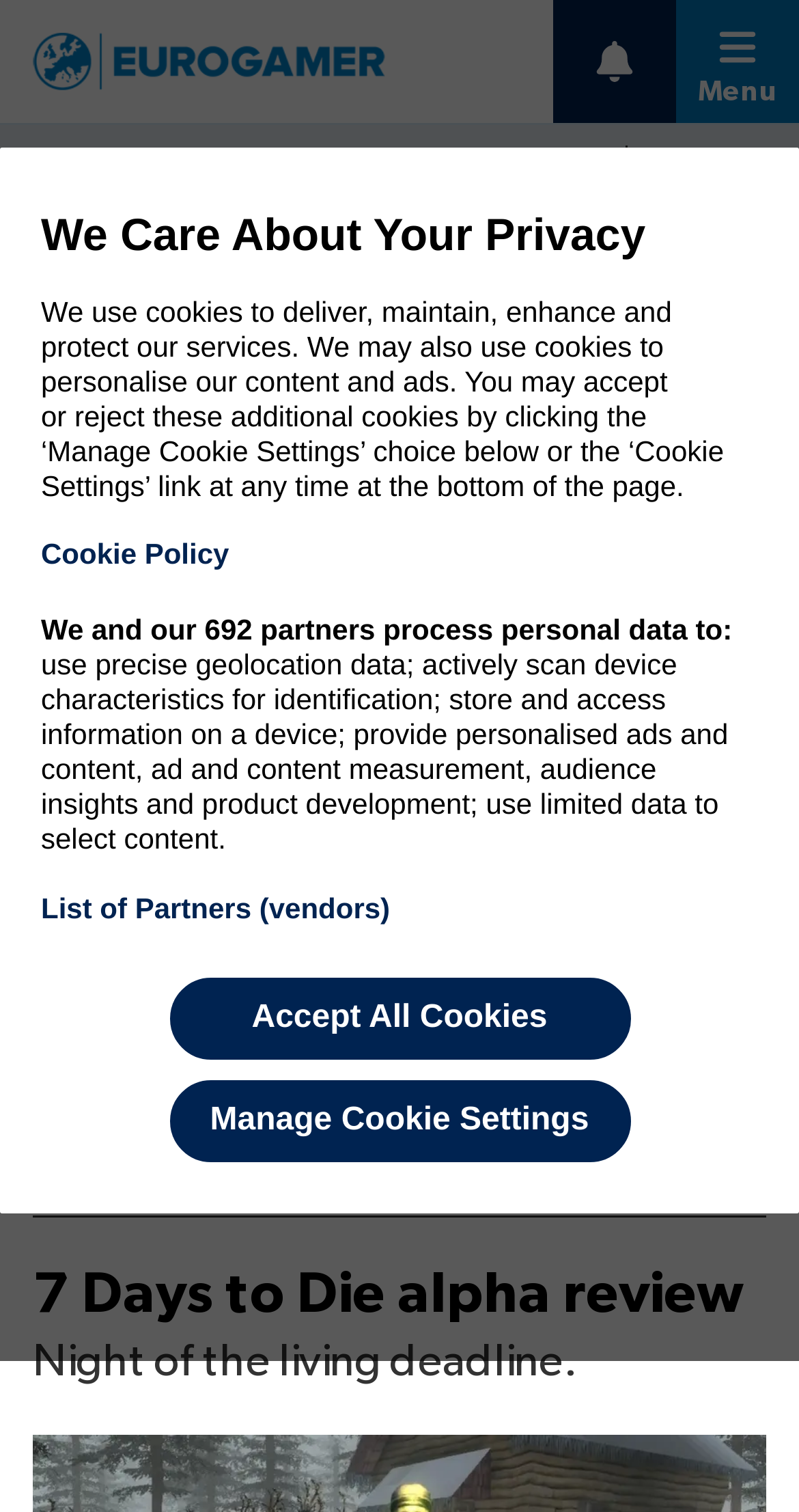What is the topic of the article?
Please provide a single word or phrase based on the screenshot.

7 Days to Die alpha review